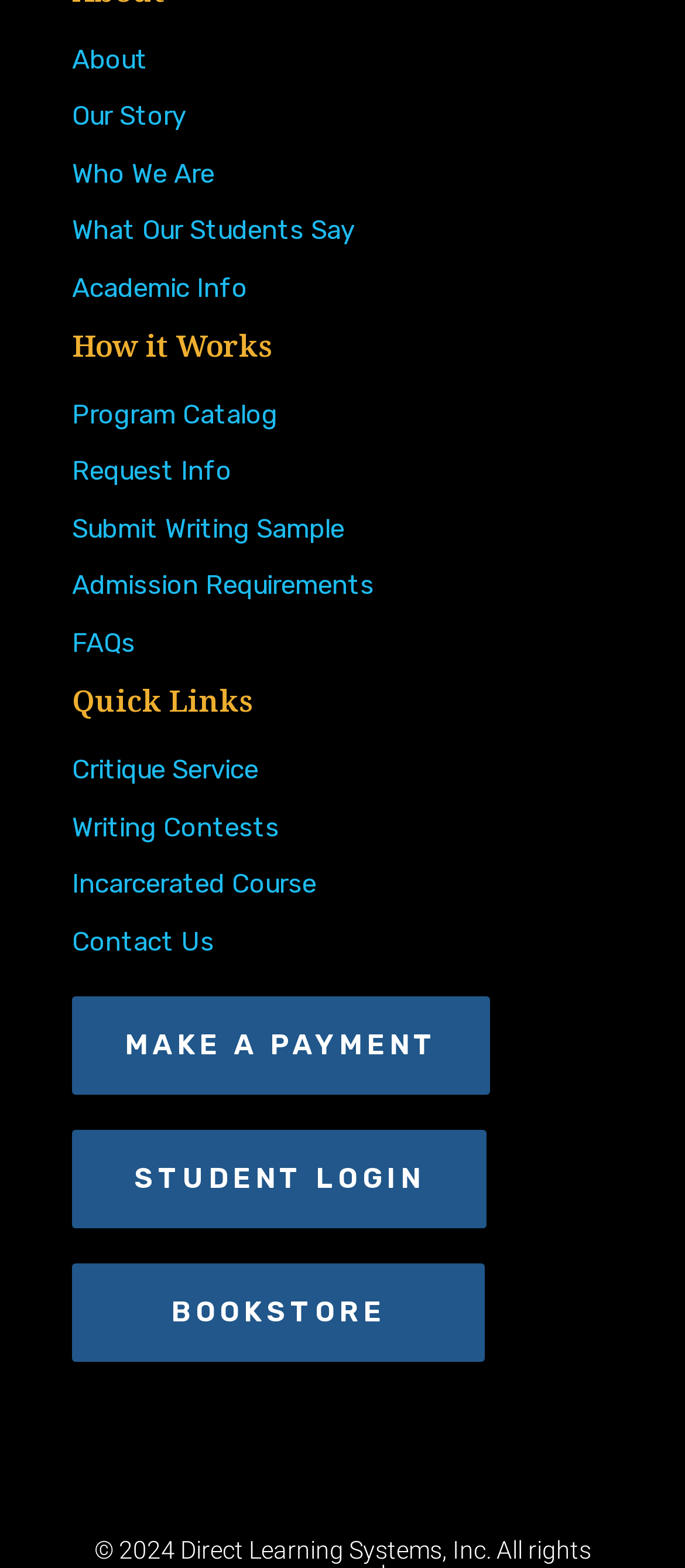Please specify the bounding box coordinates of the area that should be clicked to accomplish the following instruction: "Click on About". The coordinates should consist of four float numbers between 0 and 1, i.e., [left, top, right, bottom].

[0.105, 0.028, 0.215, 0.048]